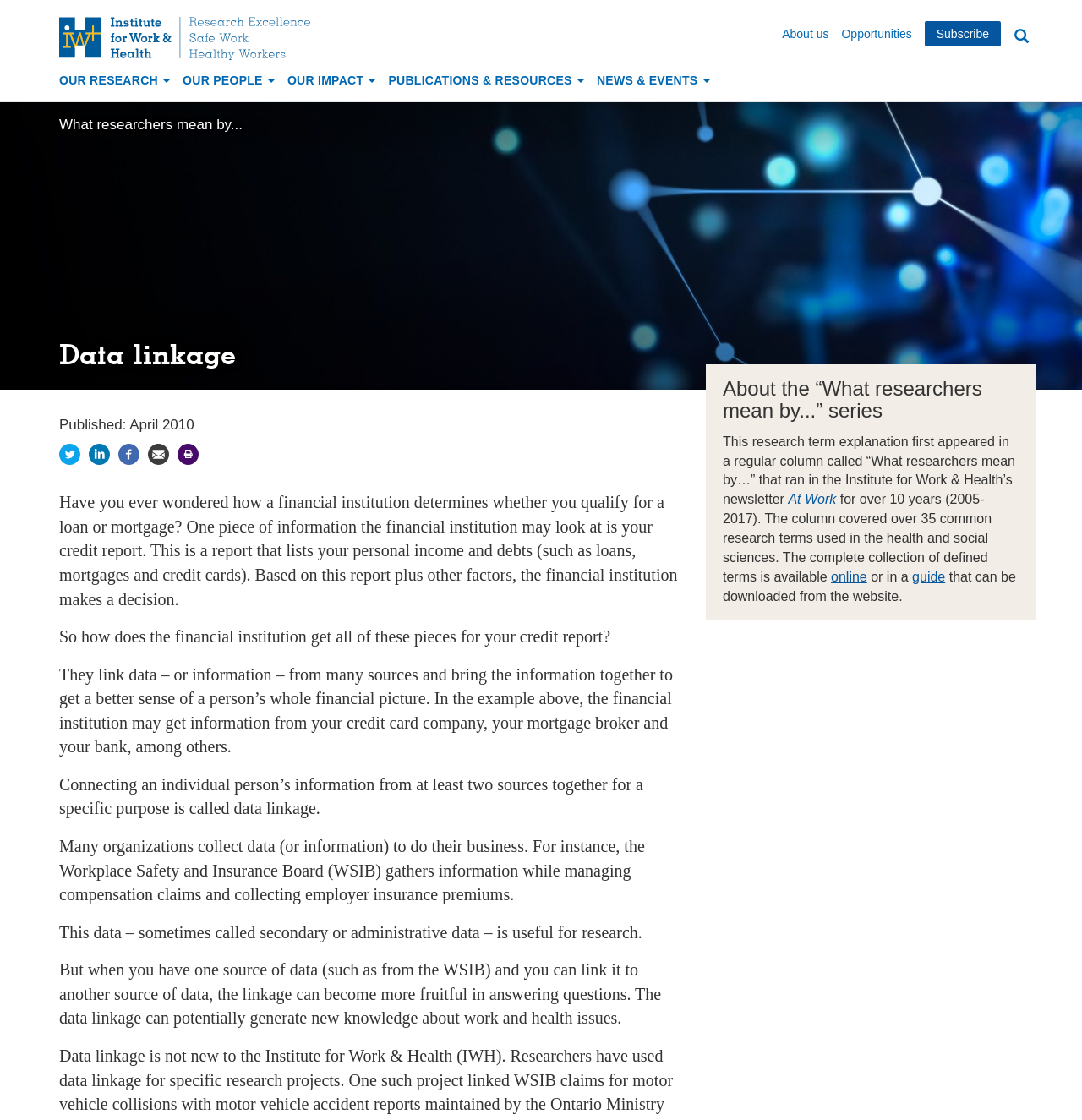Please identify the bounding box coordinates of the clickable area that will allow you to execute the instruction: "Search for keywords".

[0.93, 0.018, 0.957, 0.046]